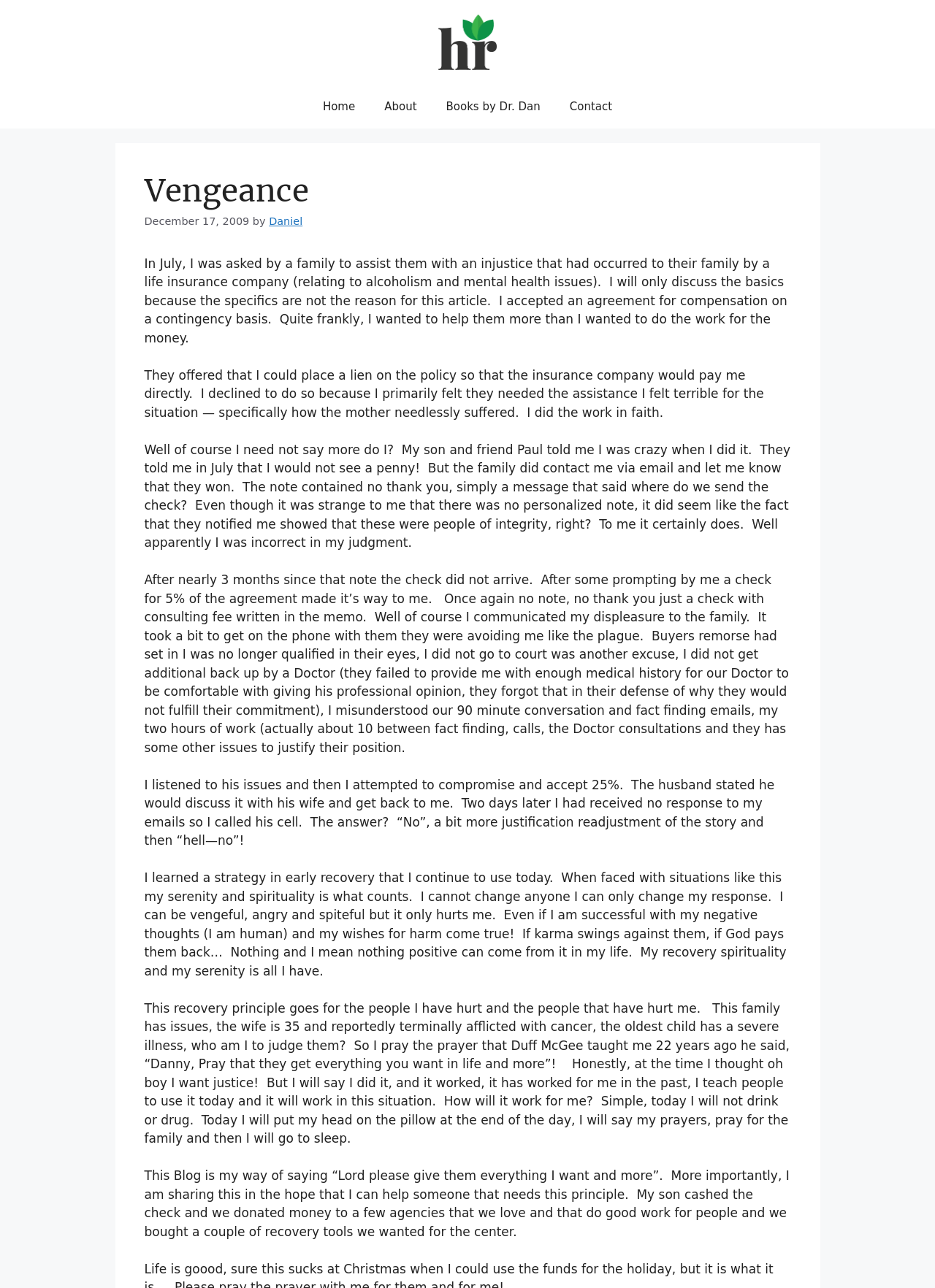Examine the screenshot and answer the question in as much detail as possible: What is the percentage of the agreement the author initially accepted?

The author initially accepted an agreement for compensation on a contingency basis, which means the payment was dependent on the outcome of the case.